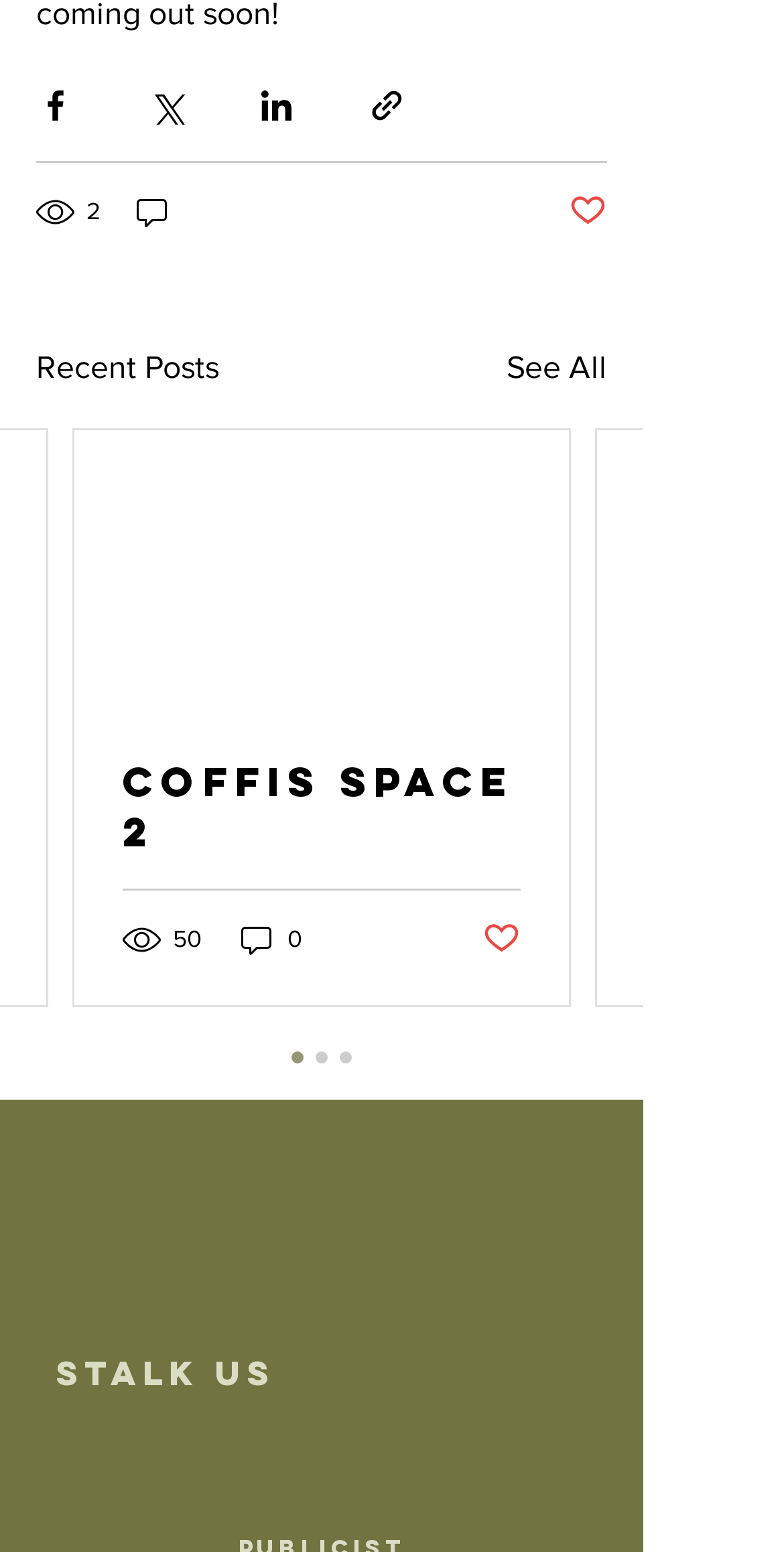Determine the bounding box coordinates for the UI element with the following description: "title="Causes, Signs, Remedy, Ayurveda Understanding"". The coordinates should be four float numbers between 0 and 1, represented as [left, top, right, bottom].

None